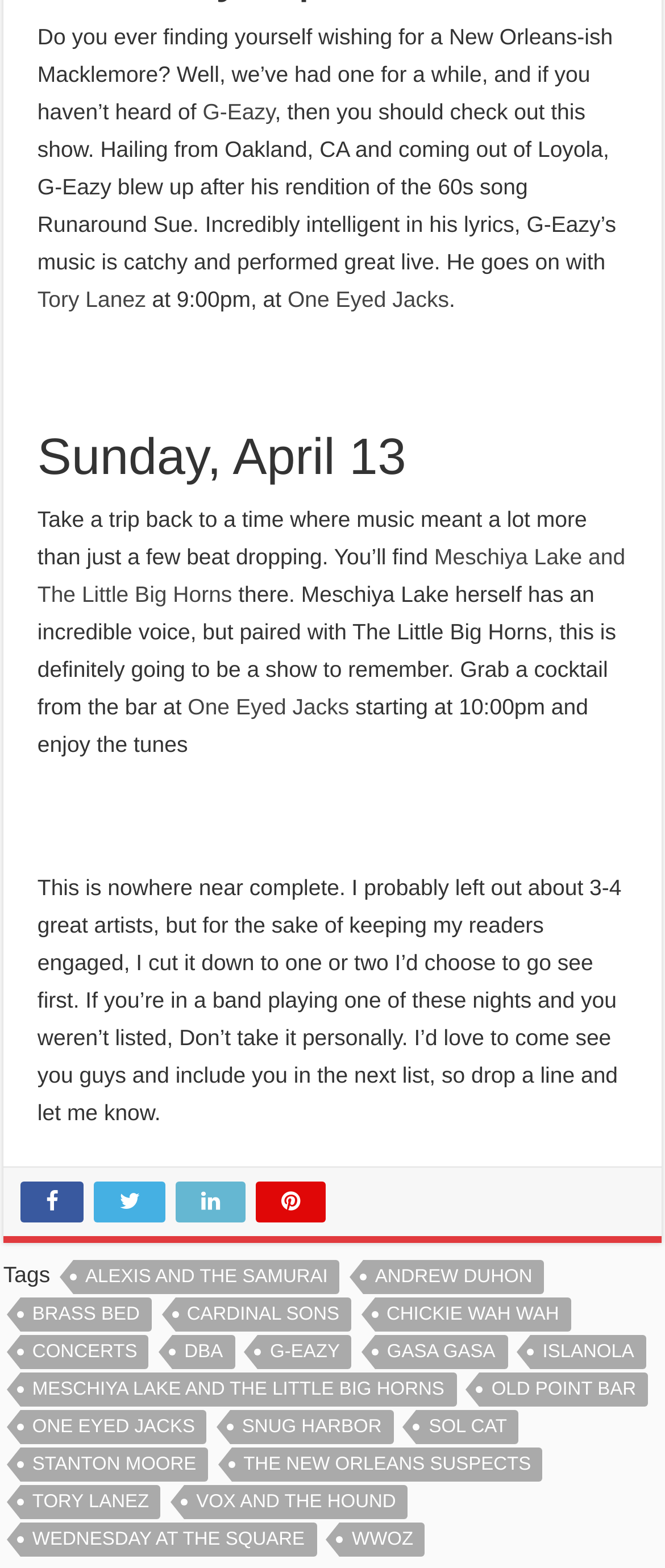What is the name of the venue where Meschiya Lake and The Little Big Horns will perform?
Answer the question in as much detail as possible.

The webpage mentions 'Grab a cocktail from the bar at One Eyed Jacks starting at 10:00pm and enjoy the tunes' which indicates that One Eyed Jacks is the venue where Meschiya Lake and The Little Big Horns will perform.